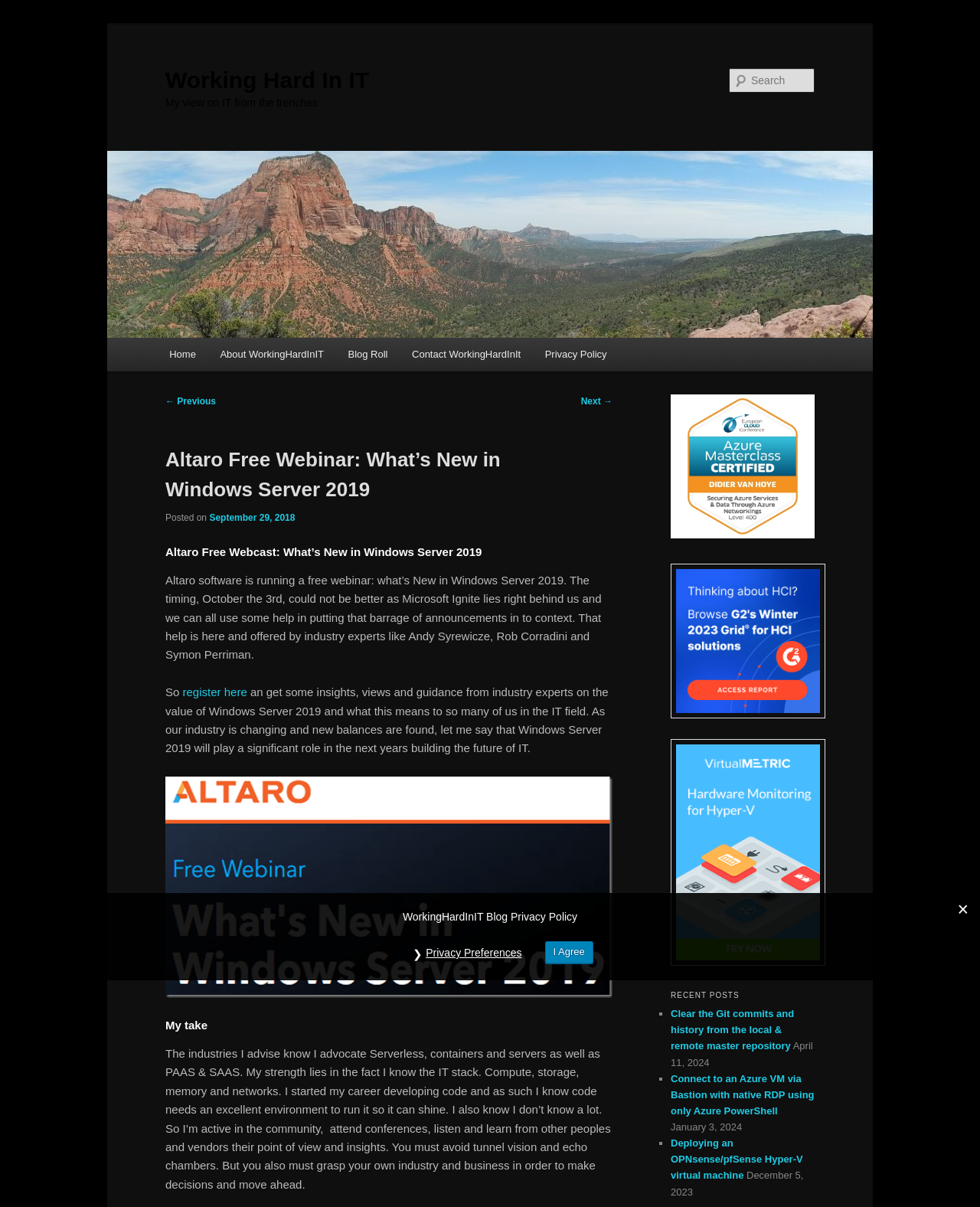Find the bounding box coordinates of the area to click in order to follow the instruction: "Select English language".

None